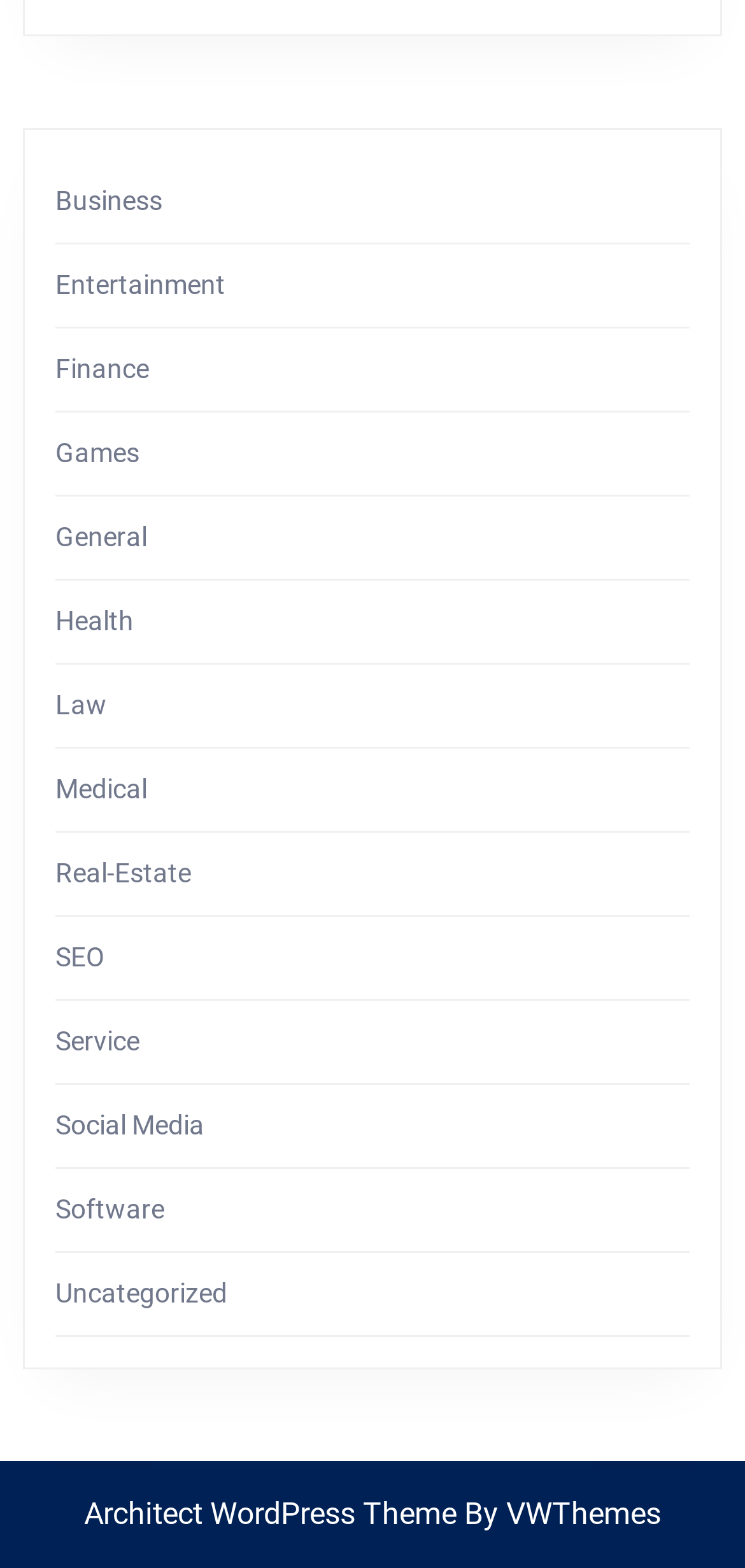What is the theme of the website?
Answer the question with a detailed explanation, including all necessary information.

The link at the bottom of the webpage indicates that the theme of the website is Architect WordPress Theme, which suggests that it is a WordPress-based website with a specific theme.